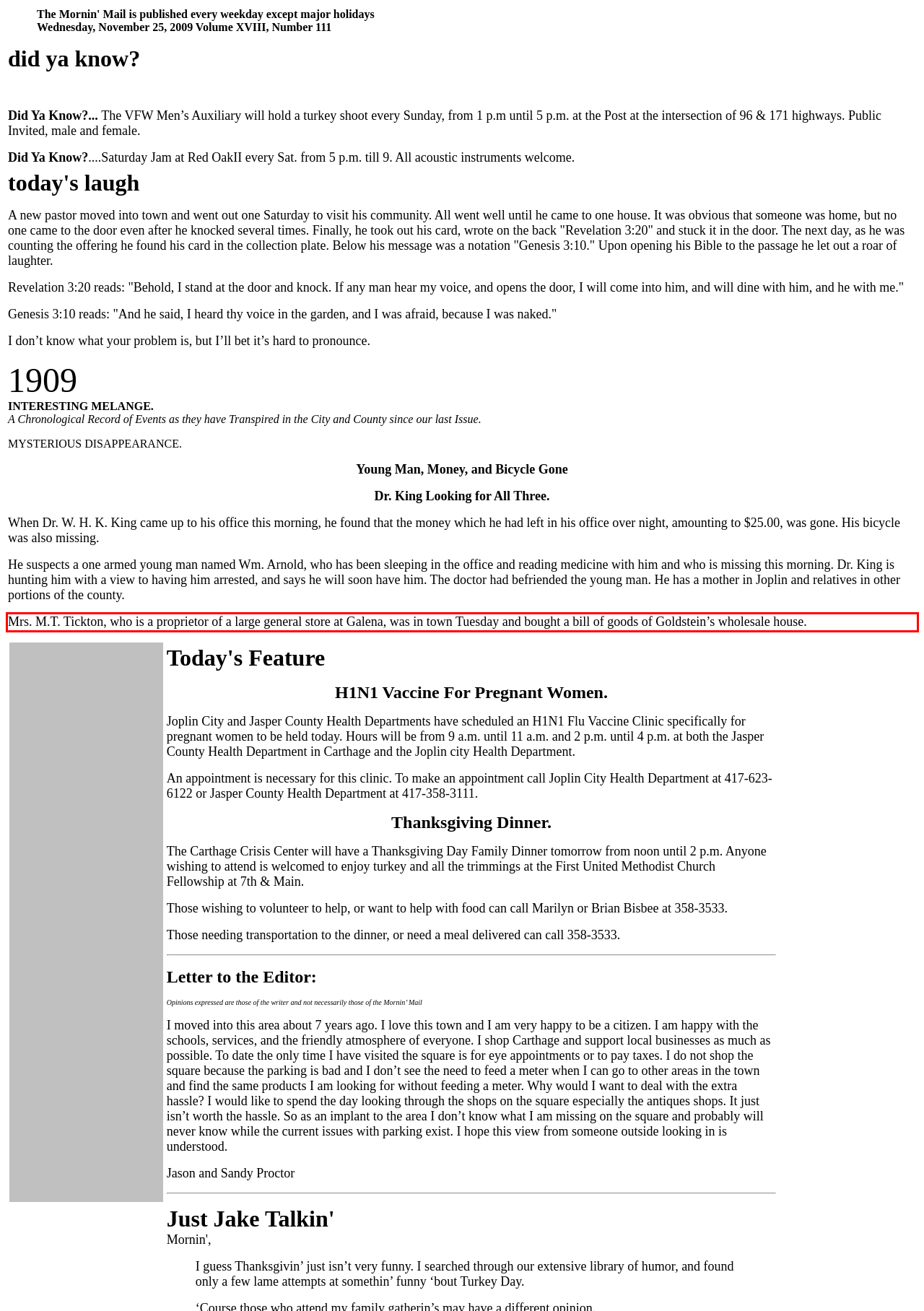Given a screenshot of a webpage containing a red rectangle bounding box, extract and provide the text content found within the red bounding box.

Mrs. M.T. Tickton, who is a proprietor of a large general store at Galena, was in town Tuesday and bought a bill of goods of Goldstein’s wholesale house.